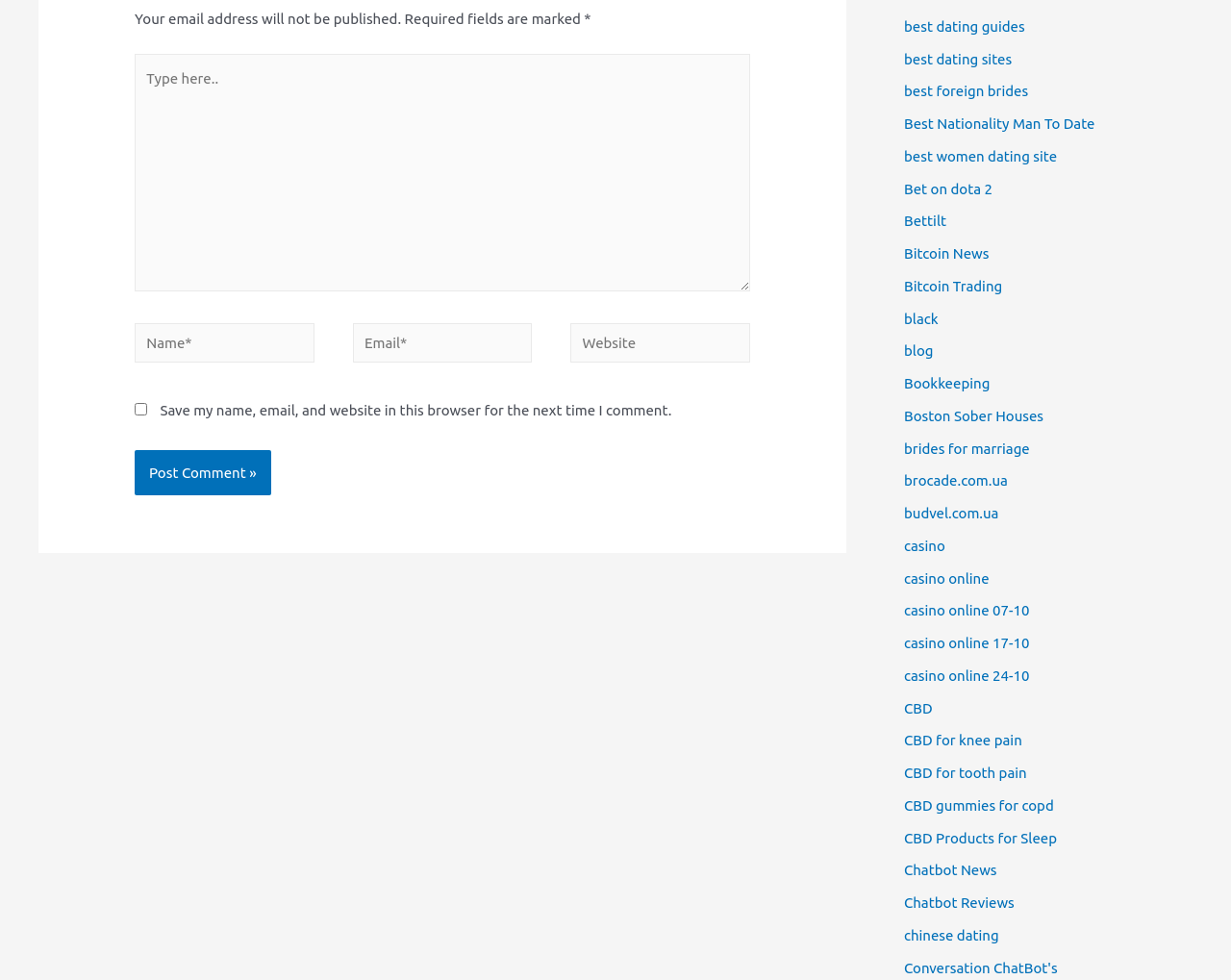How many links are there?
Based on the image, give a concise answer in the form of a single word or short phrase.

27